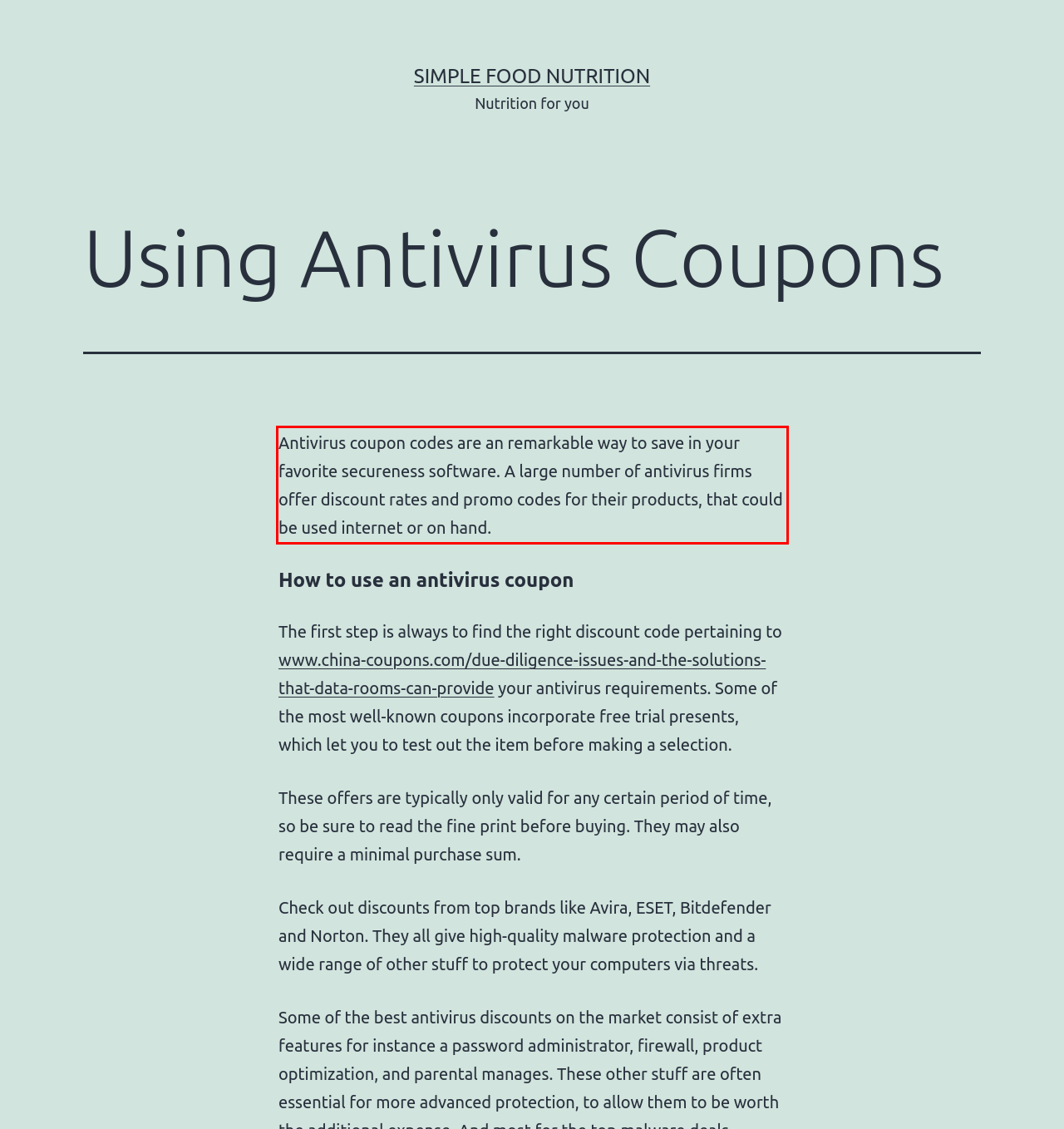Given a screenshot of a webpage, identify the red bounding box and perform OCR to recognize the text within that box.

Antivirus coupon codes are an remarkable way to save in your favorite secureness software. A large number of antivirus firms offer discount rates and promo codes for their products, that could be used internet or on hand.